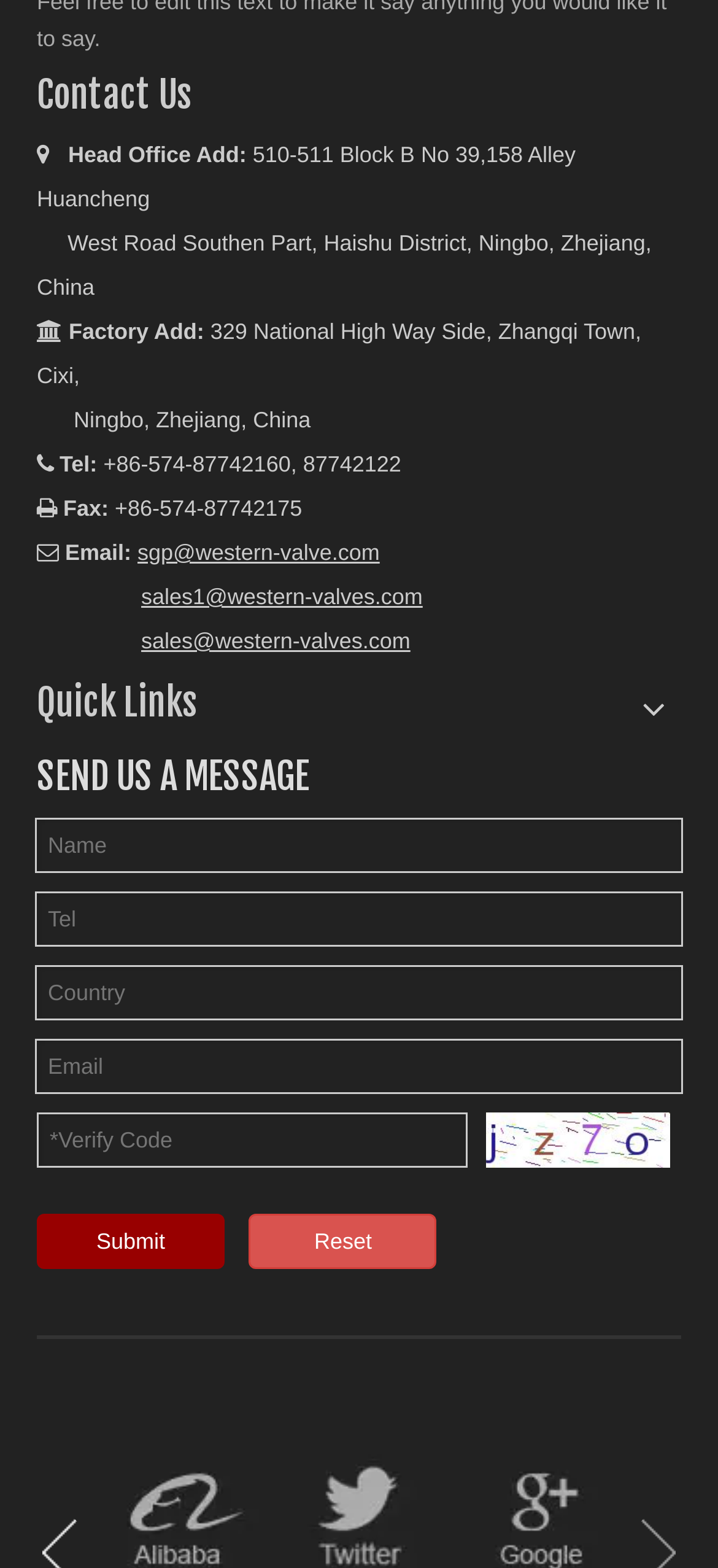What is the email address for sales inquiries?
Utilize the information in the image to give a detailed answer to the question.

I found the email address for sales inquiries by looking at the 'Email:' section, which is located below the 'Fax:' section. There are three email addresses listed, but the one specifically for sales is 'sales@western-valves.com'.